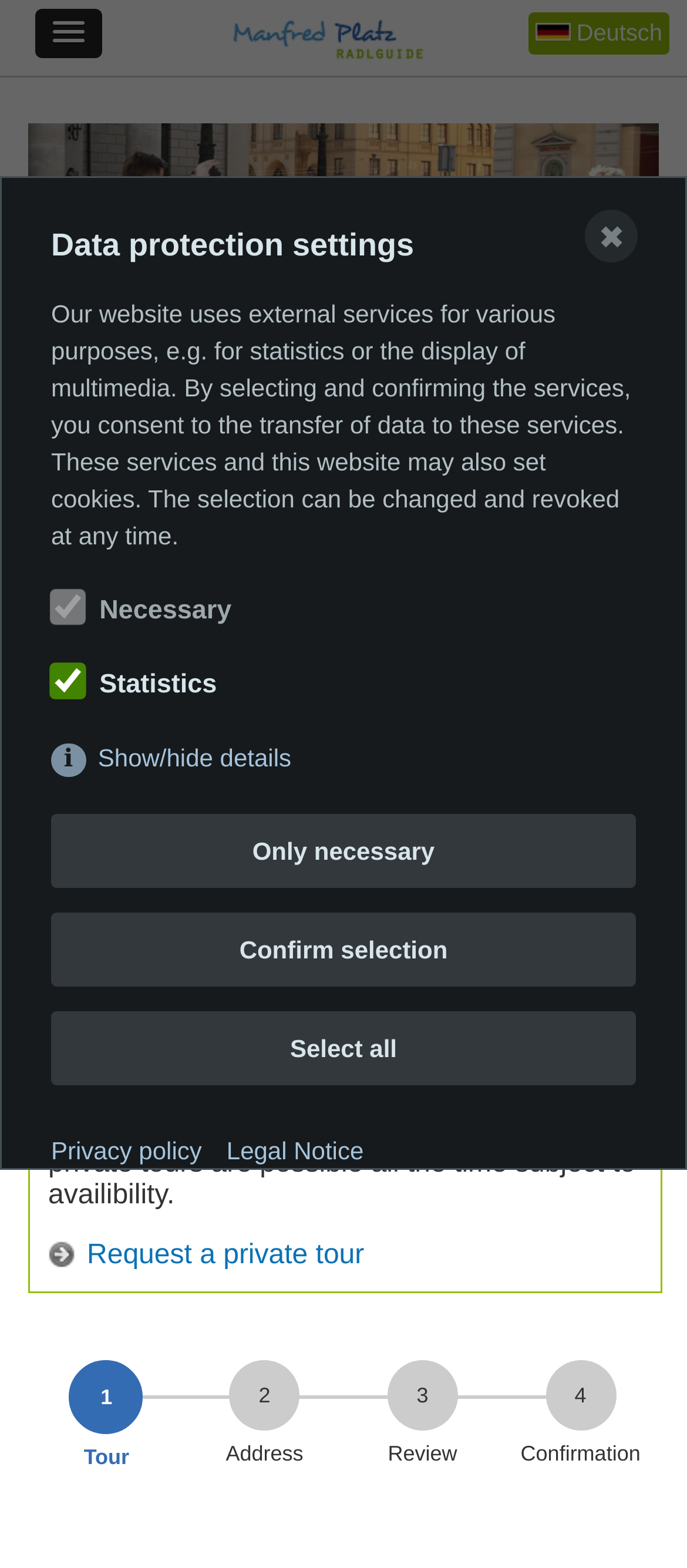Please find the bounding box for the following UI element description. Provide the coordinates in (top-left x, top-left y, bottom-right x, bottom-right y) format, with values between 0 and 1: alt="Manfred Platz Radlguide"

[0.336, 0.027, 0.617, 0.045]